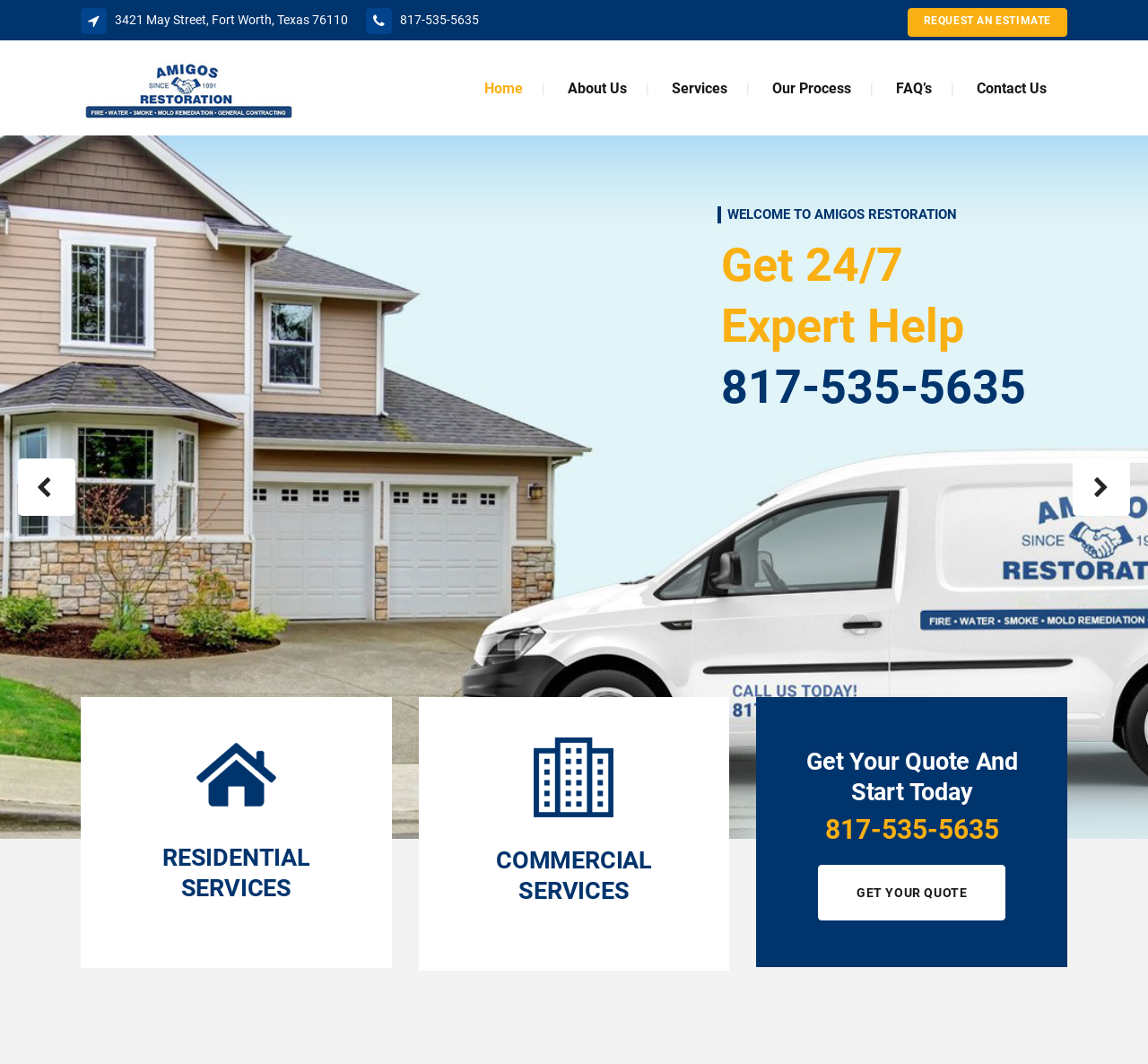Based on the element description 817-535-5635, identify the bounding box of the UI element in the given webpage screenshot. The coordinates should be in the format (top-left x, top-left y, bottom-right x, bottom-right y) and must be between 0 and 1.

[0.319, 0.013, 0.433, 0.025]